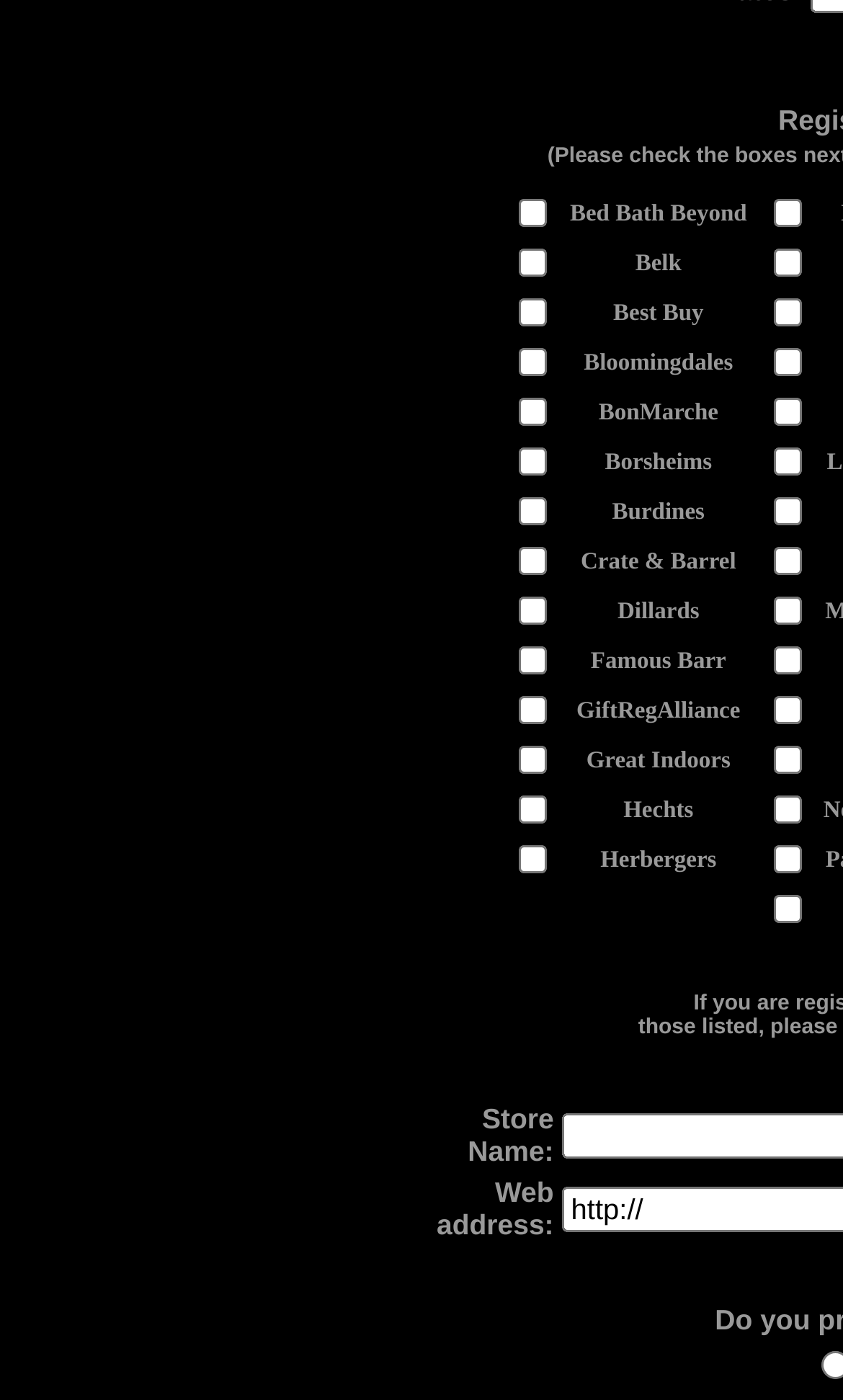Identify the bounding box of the UI component described as: "name="chkMenards" value="1"".

[0.917, 0.533, 0.95, 0.553]